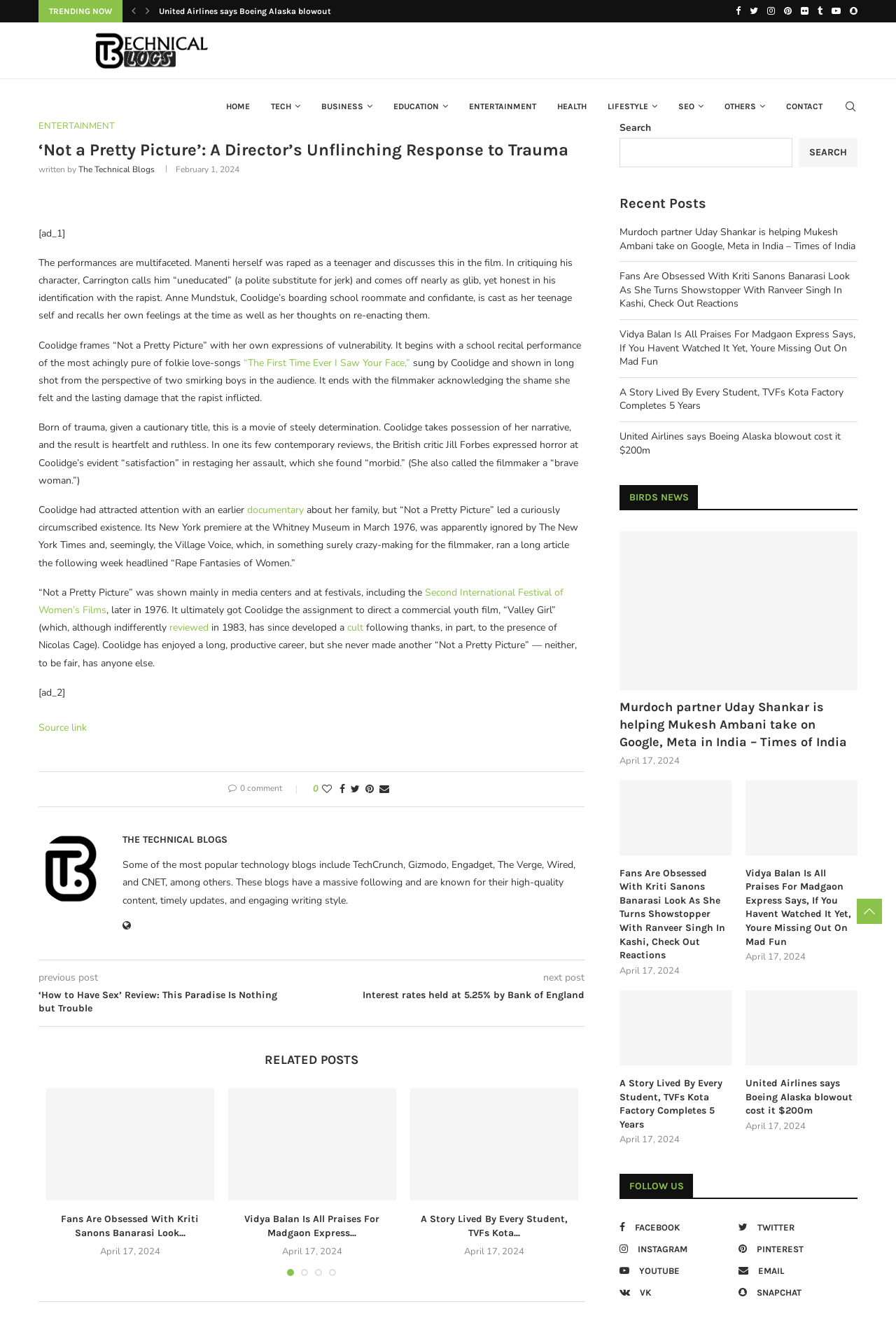How many related posts are displayed?
Refer to the image and provide a one-word or short phrase answer.

2